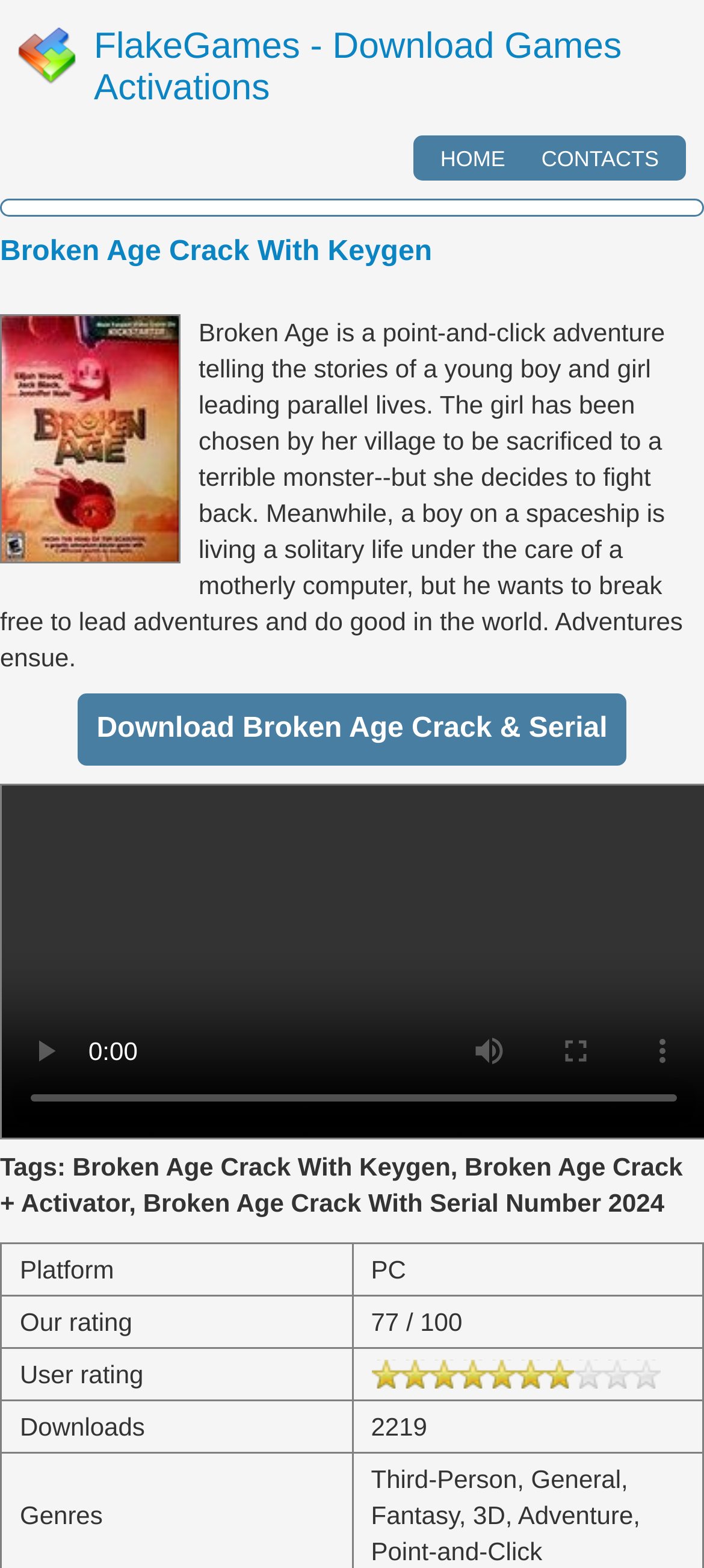Locate the primary heading on the webpage and return its text.

Broken Age Crack With Keygen